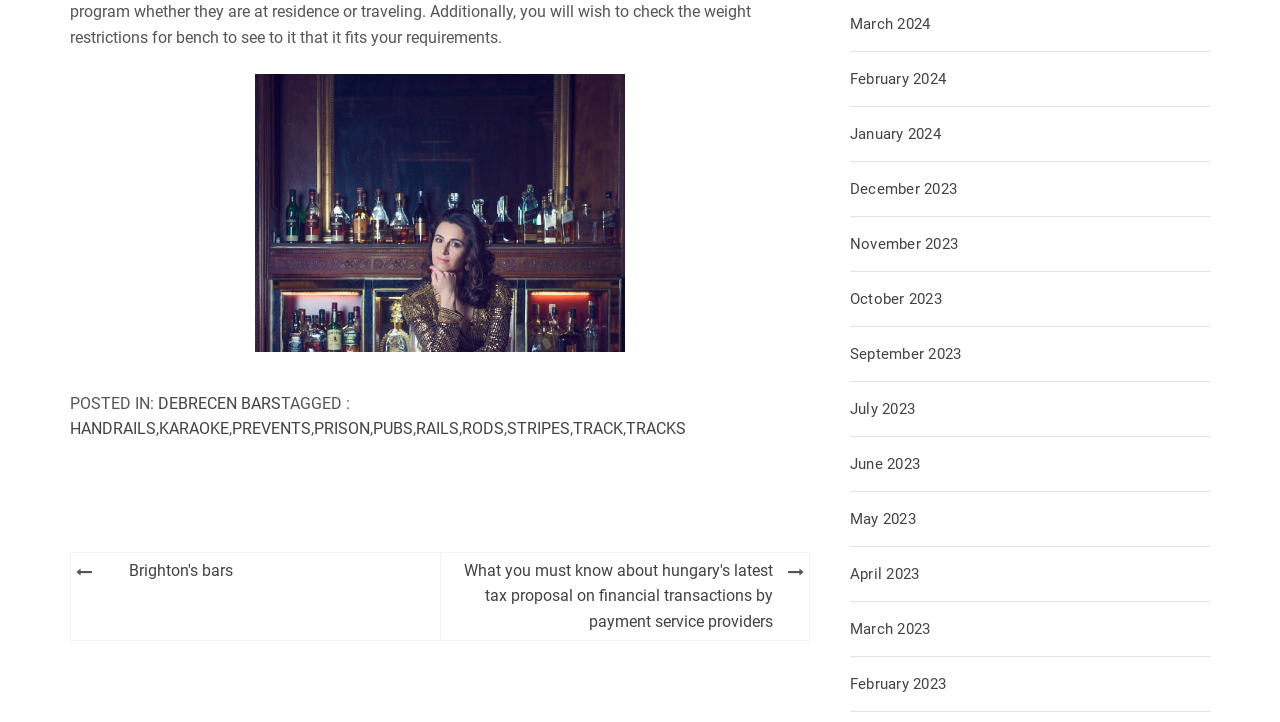Identify the bounding box coordinates for the region of the element that should be clicked to carry out the instruction: "Click on the link to DEBRECEN BARS". The bounding box coordinates should be four float numbers between 0 and 1, i.e., [left, top, right, bottom].

[0.123, 0.545, 0.22, 0.572]